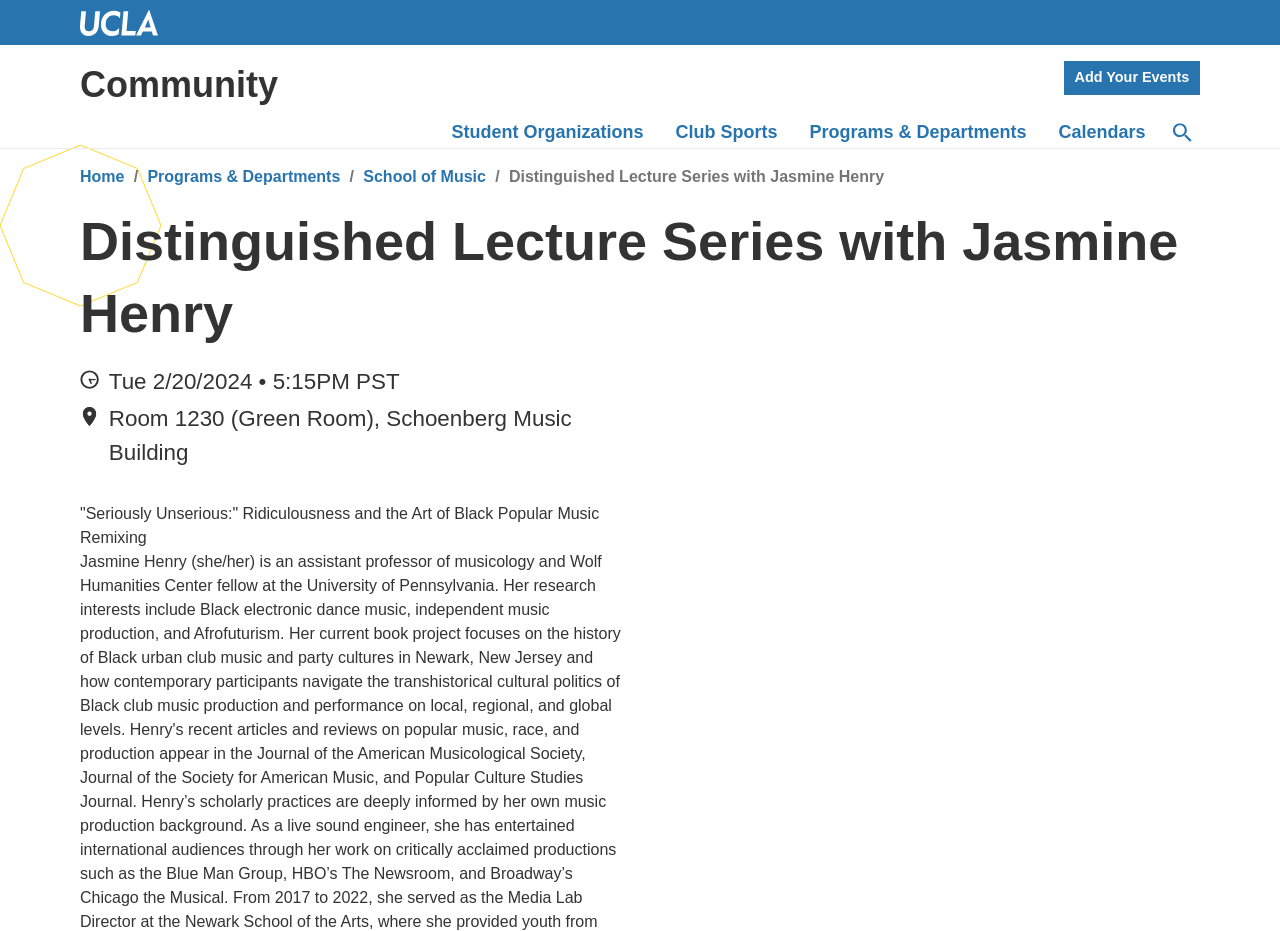What is the name of the series of lectures?
Look at the image and answer the question with a single word or phrase.

Distinguished Lecture Series